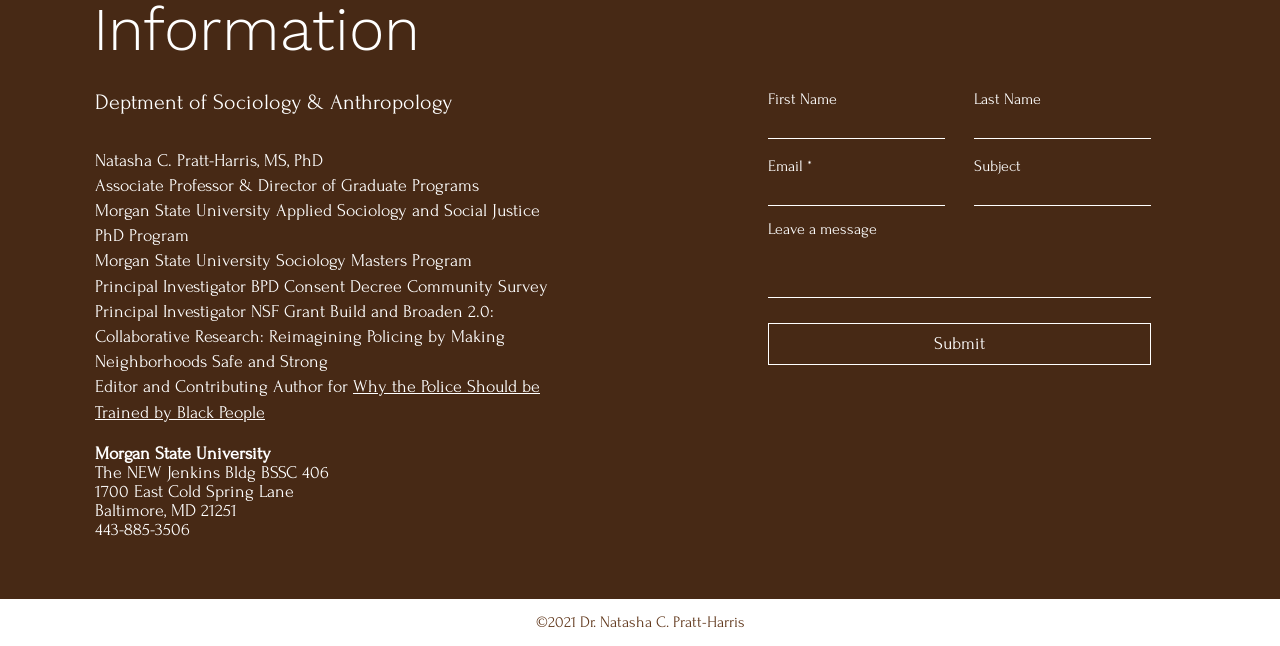Could you find the bounding box coordinates of the clickable area to complete this instruction: "Explore the 'MODERN BALCONY DECOR' category"?

None